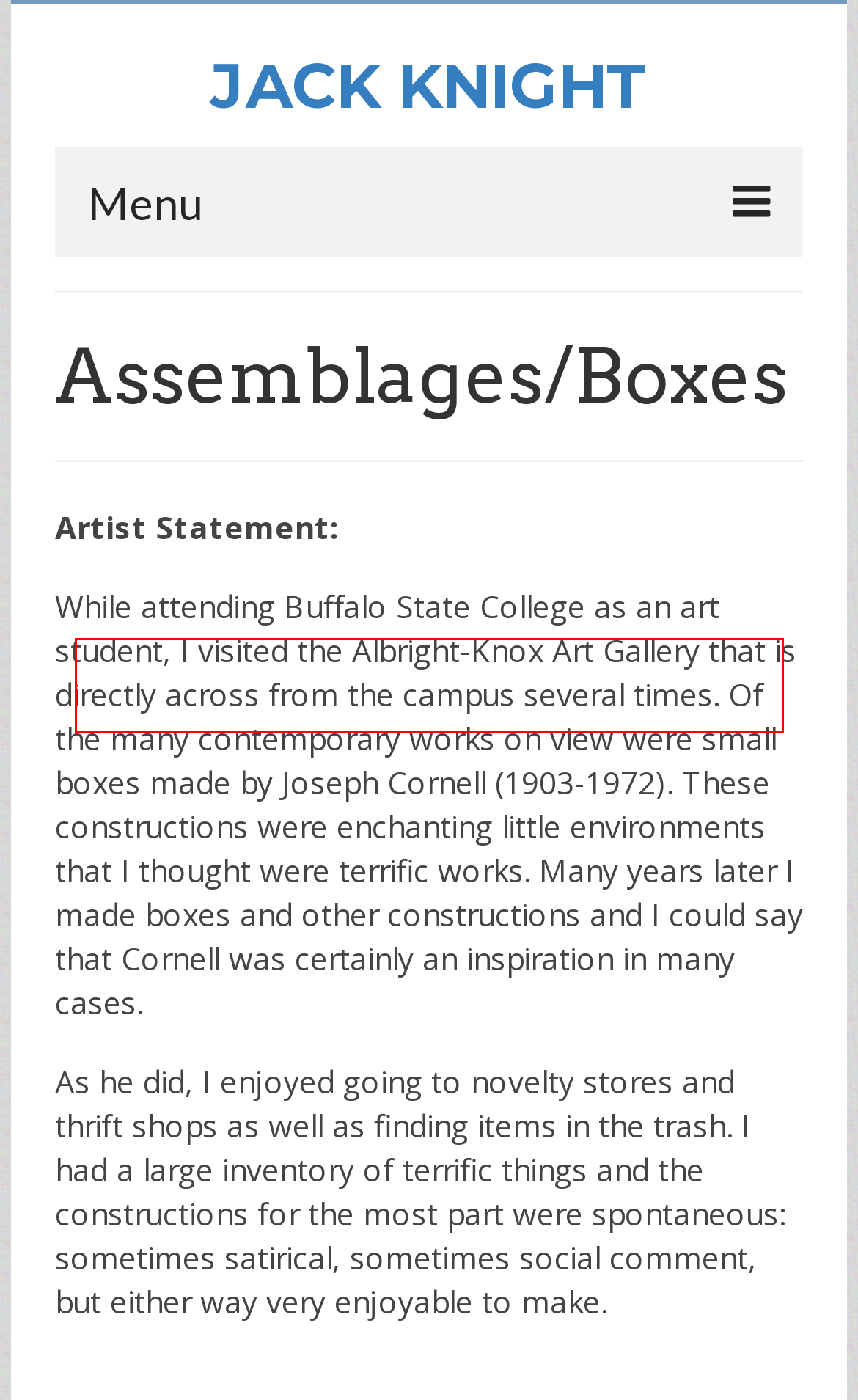View the screenshot of the webpage containing a red bounding box around a UI element. Select the most fitting webpage description for the new page shown after the element in the red bounding box is clicked. Here are the candidates:
A. Prints – JACK KNIGHT
B. Contact – JACK KNIGHT
C. Combines – JACK KNIGHT
D. Installations – JACK KNIGHT
E. Paintings – JACK KNIGHT
F. JACK KNIGHT – Artist
G. Bio – JACK KNIGHT
H. Awards & Collections – JACK KNIGHT

A